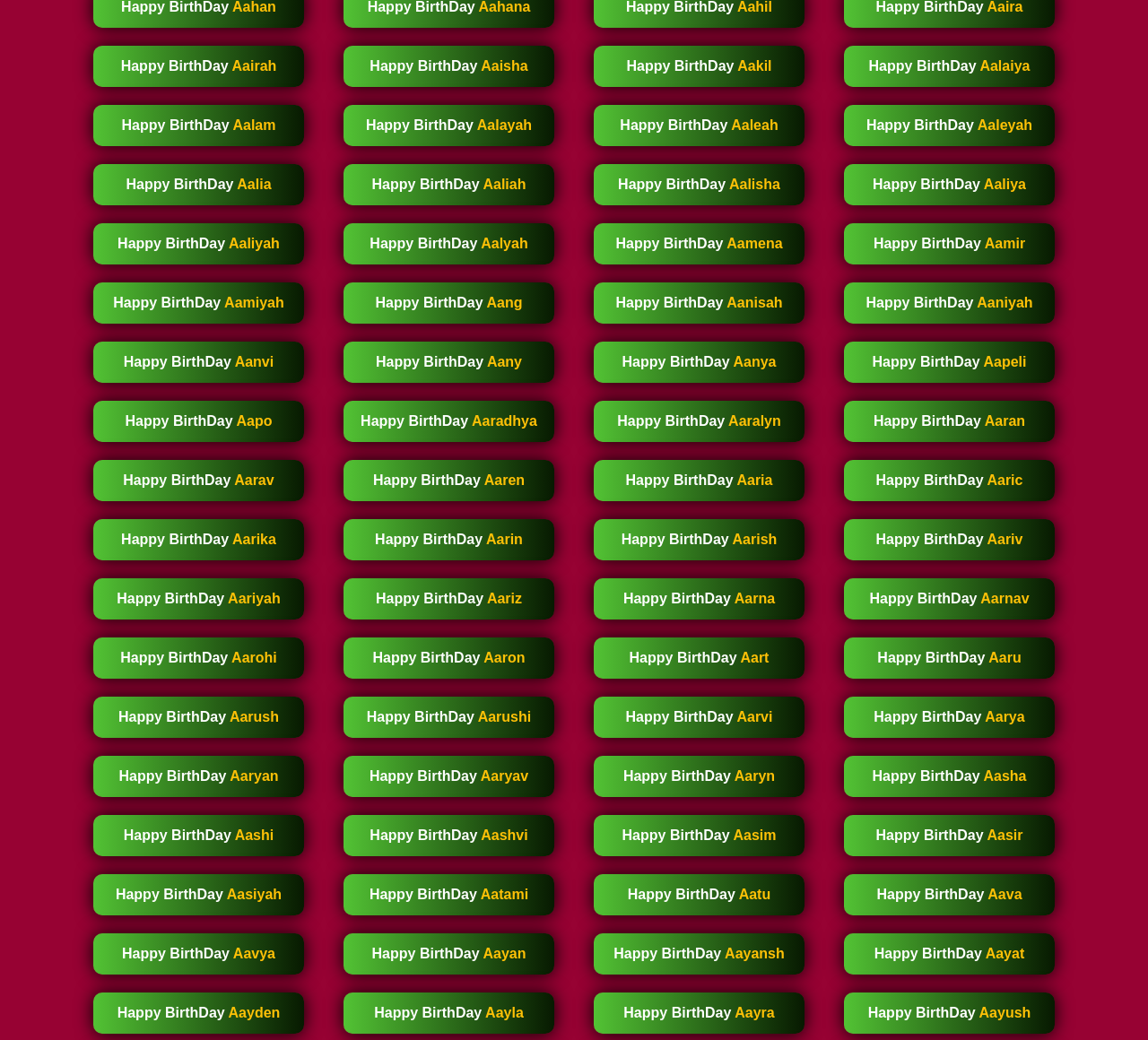Please identify the bounding box coordinates of the element that needs to be clicked to perform the following instruction: "Wish Happy Birthday to Aarav".

[0.081, 0.443, 0.265, 0.482]